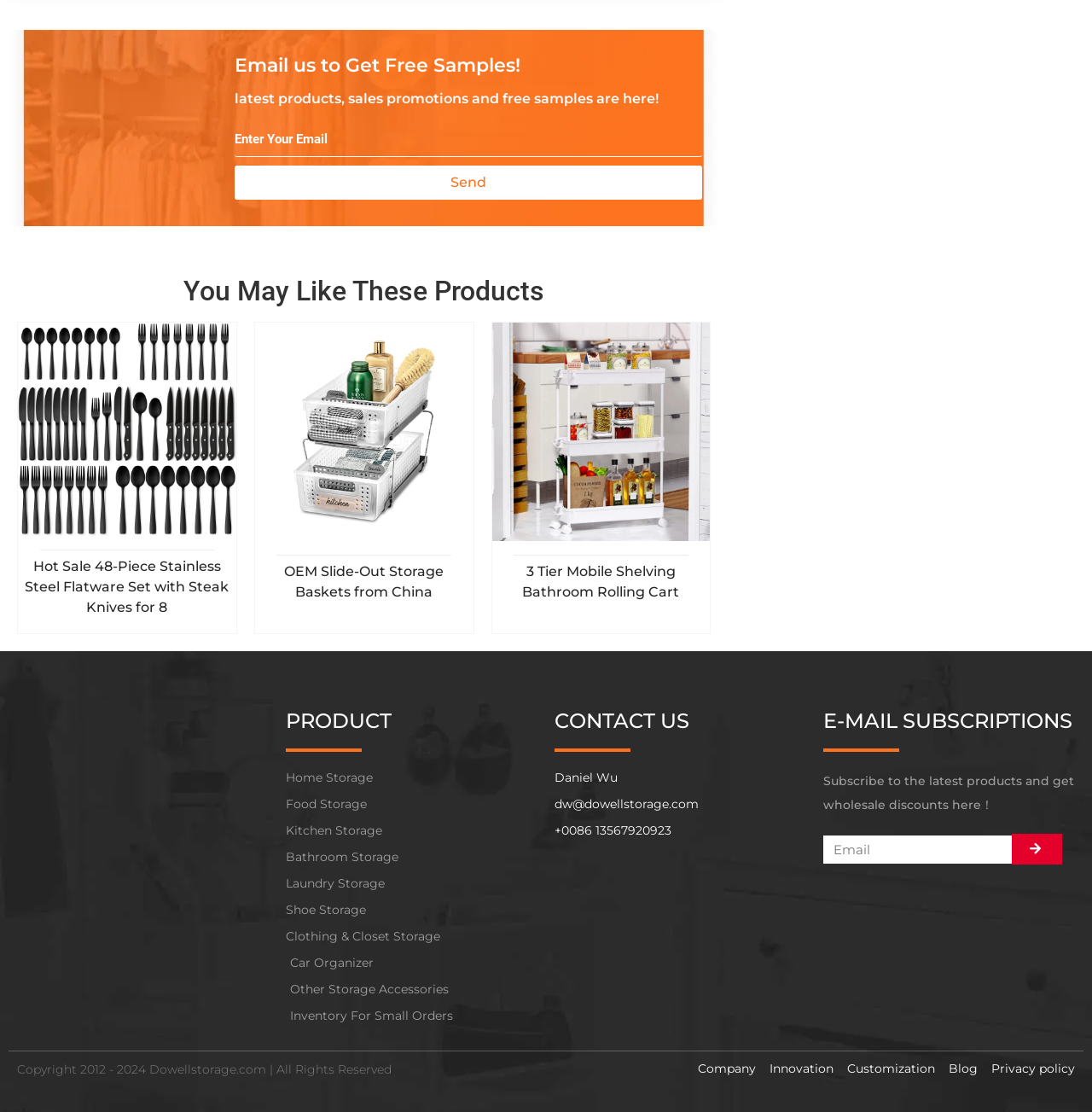Identify the bounding box coordinates of the clickable section necessary to follow the following instruction: "Subscribe to the latest products". The coordinates should be presented as four float numbers from 0 to 1, i.e., [left, top, right, bottom].

[0.754, 0.751, 0.927, 0.777]